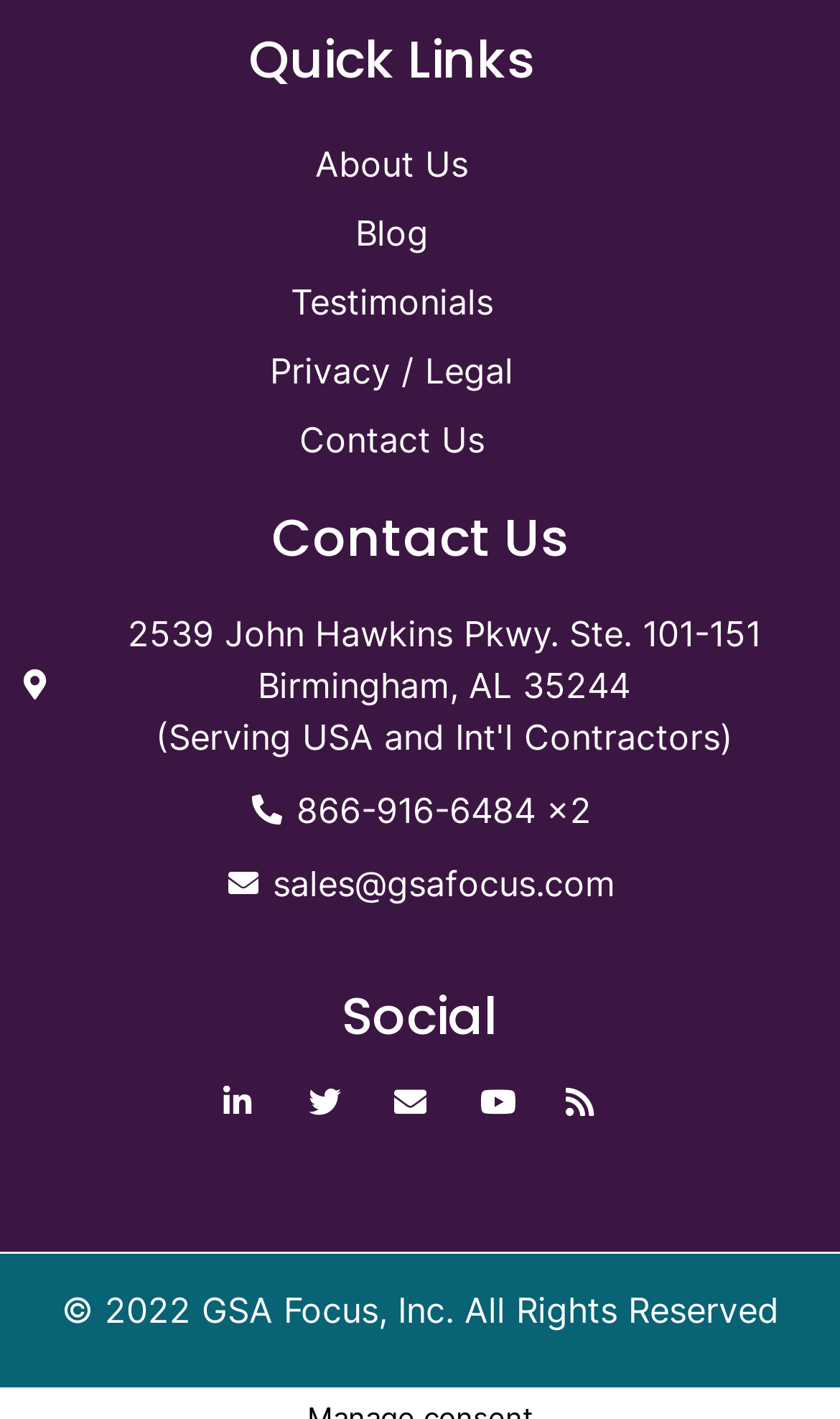Give a concise answer using only one word or phrase for this question:
What year is the copyright for?

2022